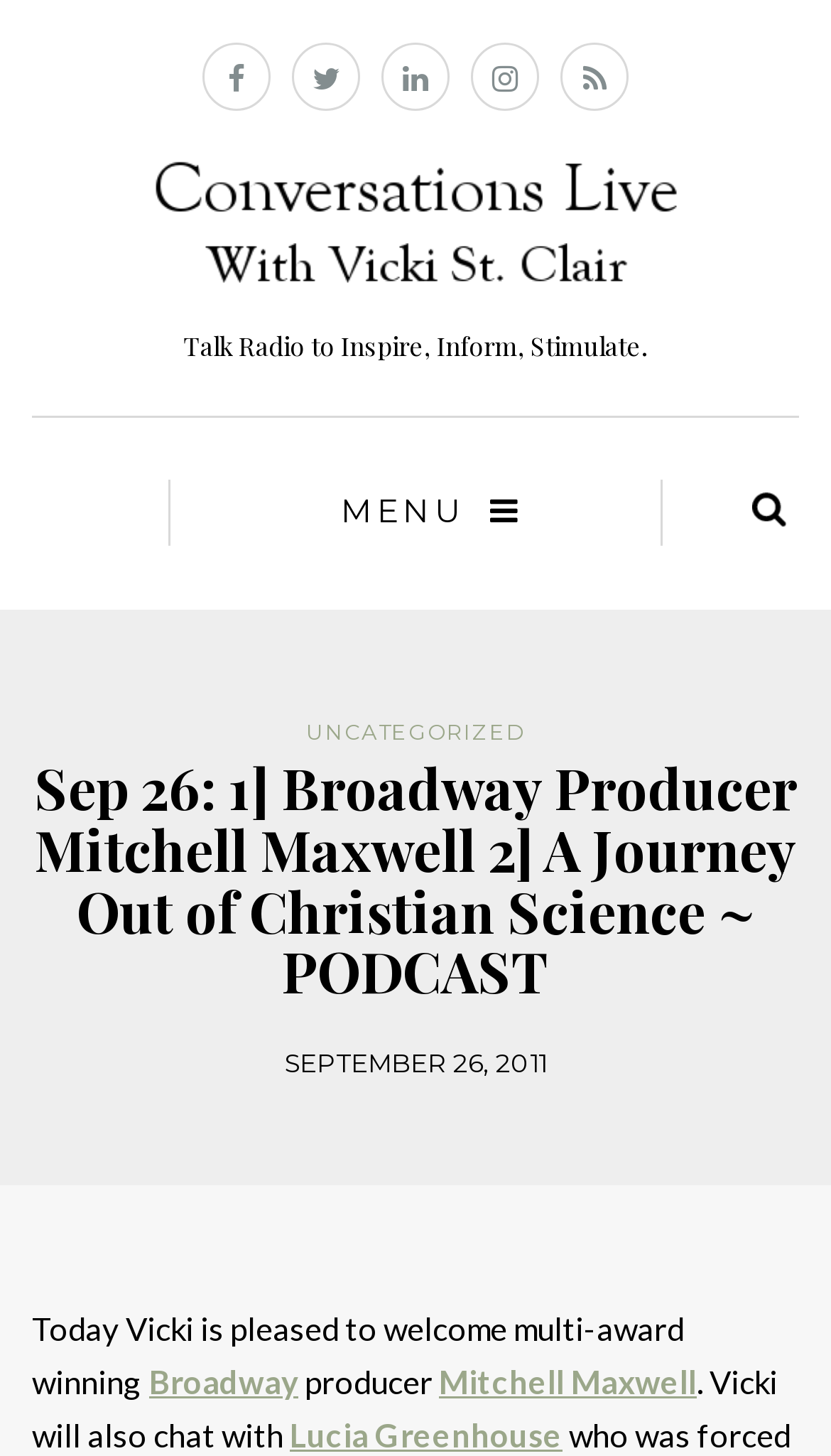Offer an in-depth caption of the entire webpage.

This webpage appears to be a podcast episode page. At the top, there are five social media links, evenly spaced and aligned horizontally, with icons represented by Unicode characters. Below these links, the title "CONVERSATIONS LIVE with VICKI ST. CLAIR" is prominently displayed, accompanied by an image with the same text.

To the right of the title, there is a tagline "Talk Radio to Inspire, Inform, Stimulate." A layout table is positioned below, containing a "MENU" button. A search button is located at the top right corner of the page.

The main content of the page is headed by a title "Sep 26: 1] Broadway Producer Mitchell Maxwell 2] A Journey Out of Christian Science ~ PODCAST", which spans almost the entire width of the page. Below this title, the date "SEPTEMBER 26, 2011" is displayed.

The main article begins with a paragraph of text, which summarizes the podcast episode. The text mentions that the guest is multi-award-winning Broadway producer Mitchell Maxwell, and also includes a link to the term "Broadway". The paragraph also mentions that Vicki will chat with Lucia Greenhouse, with a link to her name.